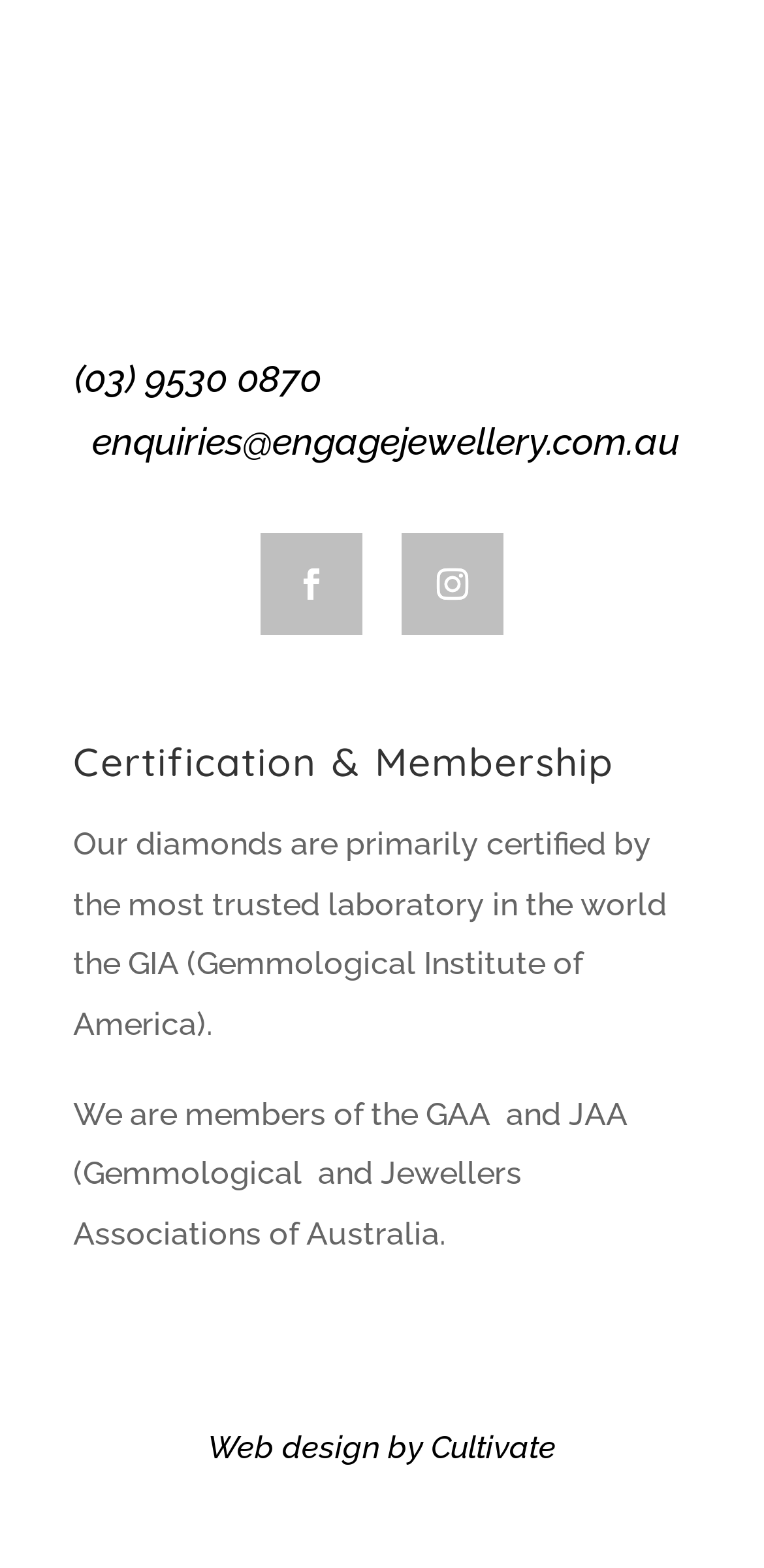What is the phone number for enquiries?
Kindly answer the question with as much detail as you can.

I found the phone number by looking at the link element with the text '(03) 9530 0870' which is located at the top of the page, indicating it's a contact information.